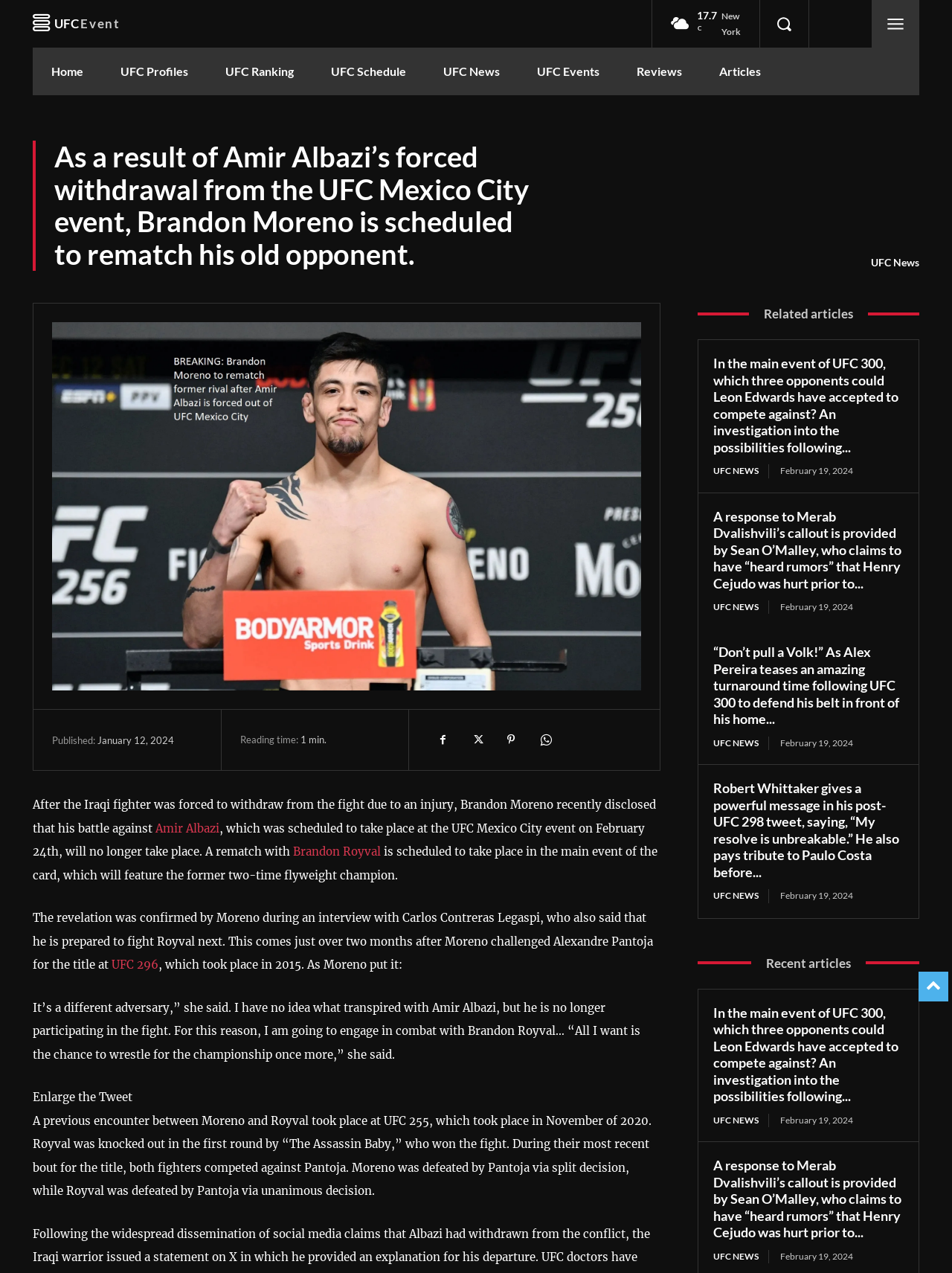Identify the bounding box for the element characterized by the following description: "Return to “Scenarios & AAR”".

None